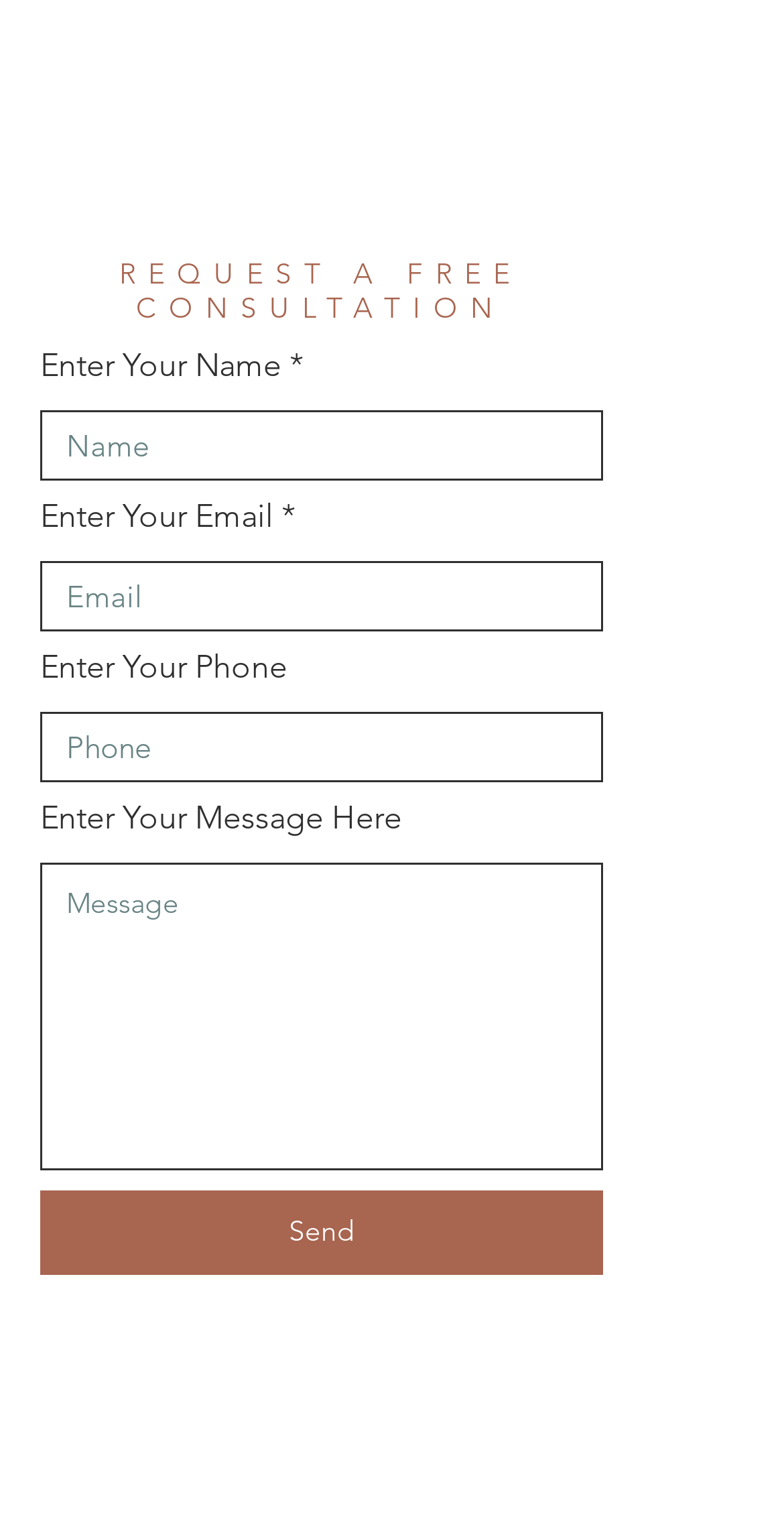Highlight the bounding box of the UI element that corresponds to this description: "name="email" placeholder="Email"".

[0.051, 0.364, 0.769, 0.41]